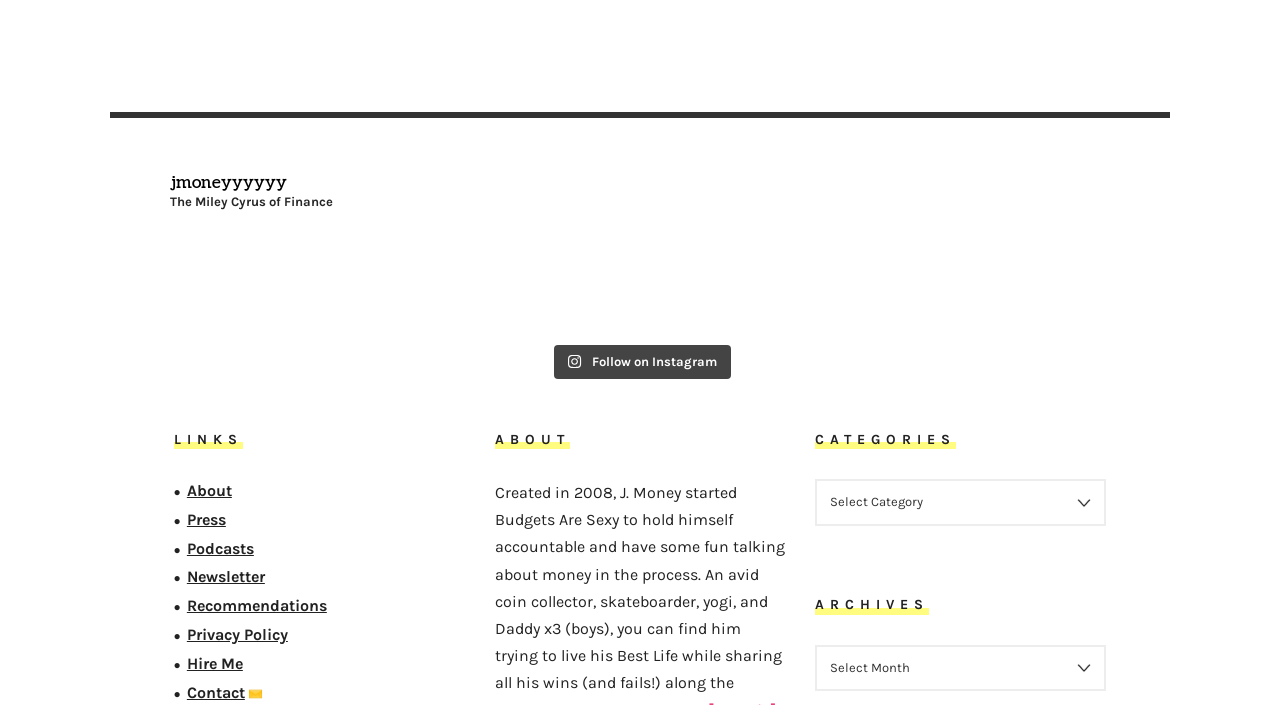Please identify the bounding box coordinates of the clickable area that will allow you to execute the instruction: "Select a category from the dropdown menu".

[0.637, 0.68, 0.864, 0.746]